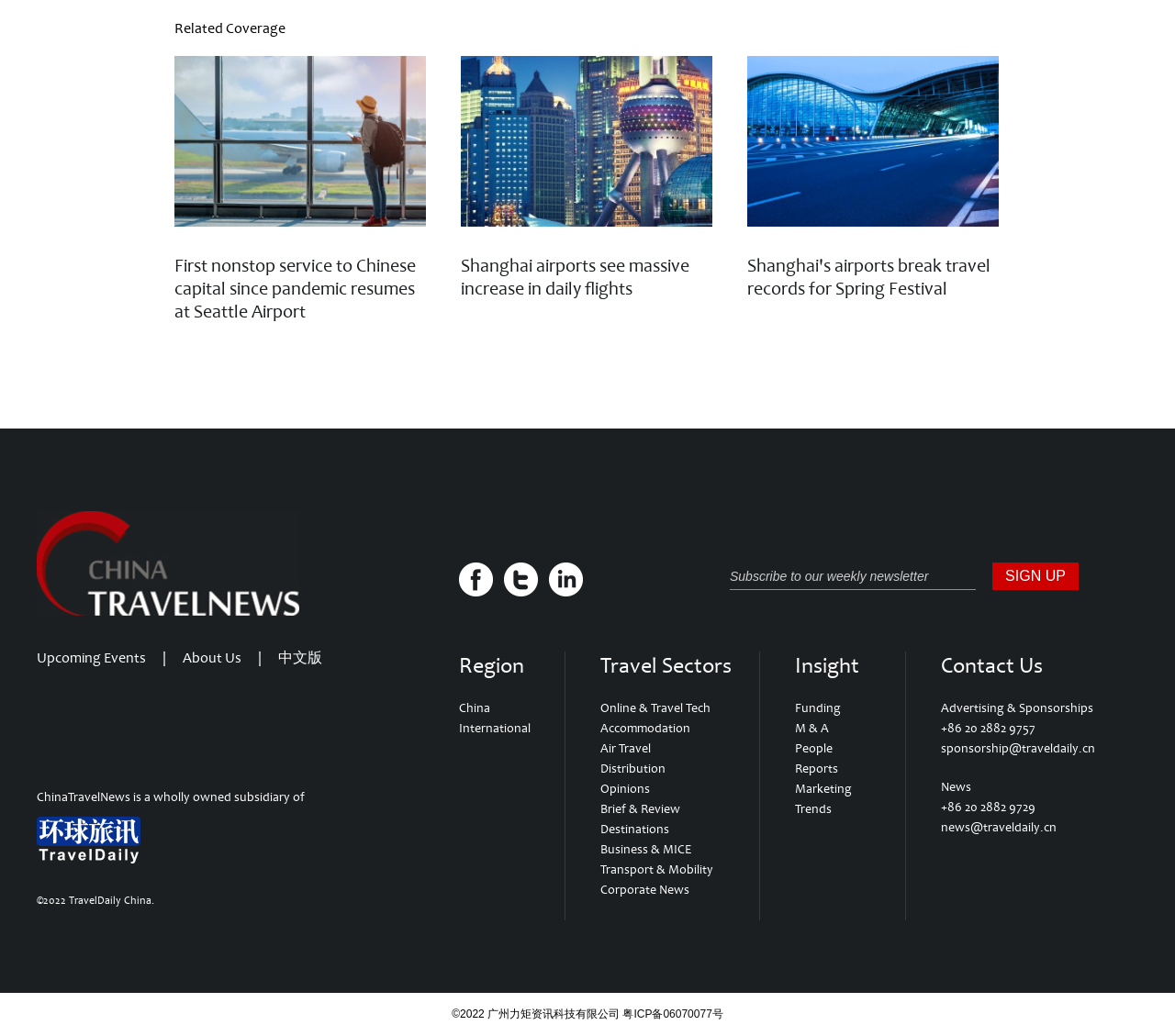Please pinpoint the bounding box coordinates for the region I should click to adhere to this instruction: "Select the Region as China".

[0.391, 0.676, 0.417, 0.691]